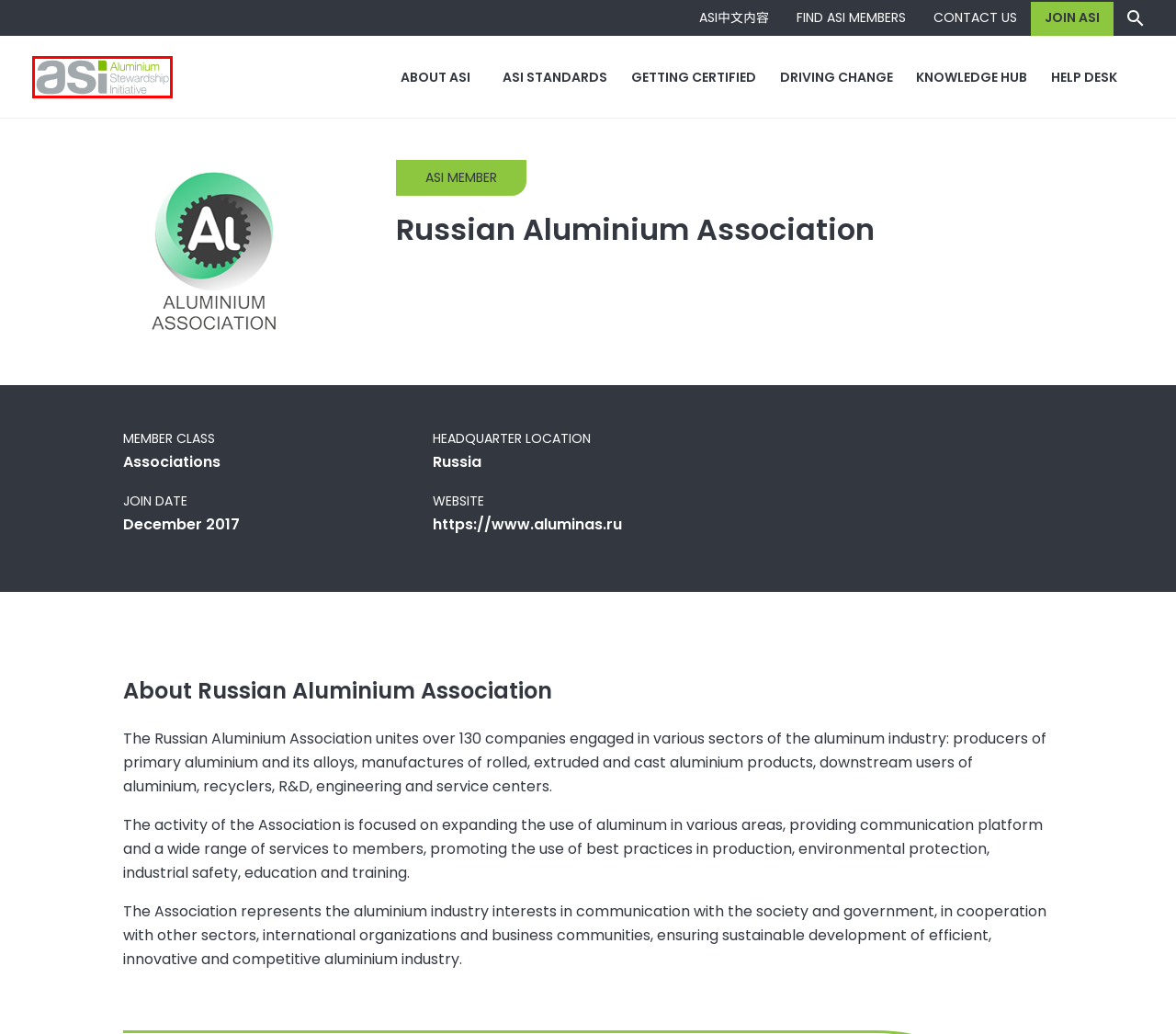Examine the screenshot of a webpage with a red bounding box around an element. Then, select the webpage description that best represents the new page after clicking the highlighted element. Here are the descriptions:
A. Алюминиевая Ассоциация – объединение производителей, поставщиков и потребителей алюминия
B. 2022 Standards | Aluminium Stewardship Initiative
C. Sustainability priorities | Aluminium Stewardship Initiative
D. ASI中文内容 | Aluminium Stewardship Initiative
E. Contact Us | Aluminium Stewardship Initiative
F. Data & Research Insights | Aluminium Stewardship Initiative
G. Newsfeed | Aluminium Stewardship Initiative
H. ASI Home | Aluminium Stewardship Initiative

H